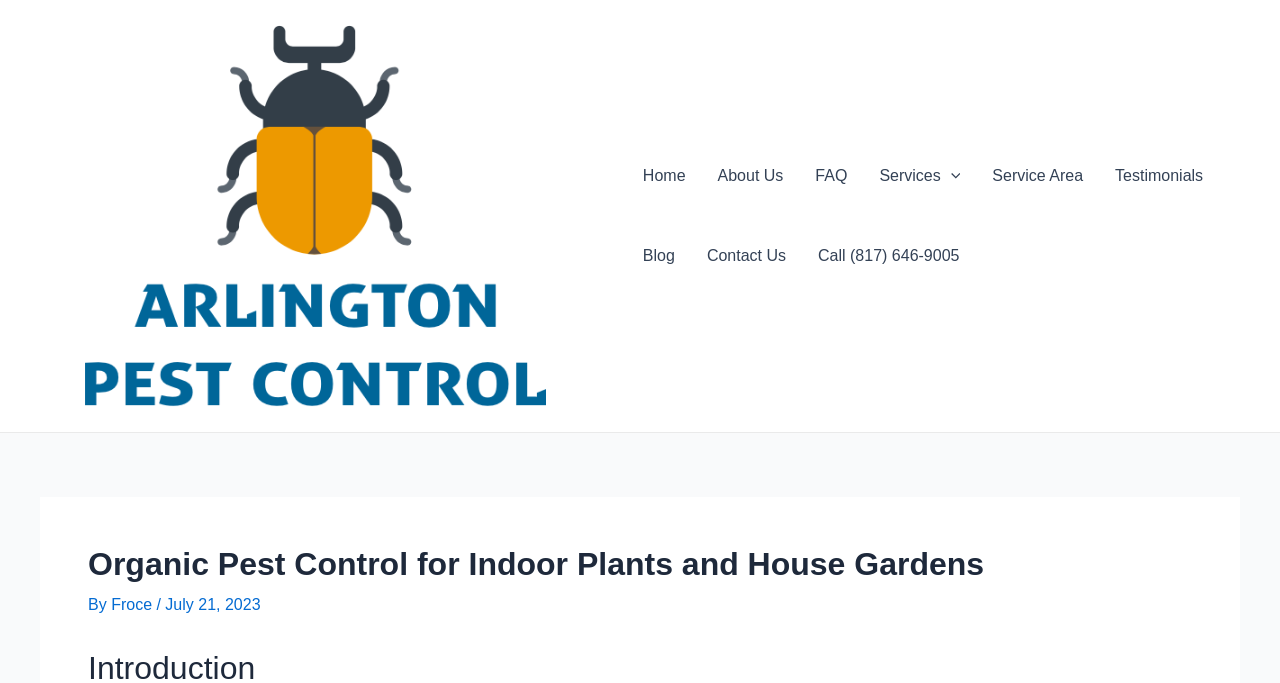For the element described, predict the bounding box coordinates as (top-left x, top-left y, bottom-right x, bottom-right y). All values should be between 0 and 1. Element description: alt="logo-Arlington Pest Control, Texas"

[0.031, 0.302, 0.462, 0.327]